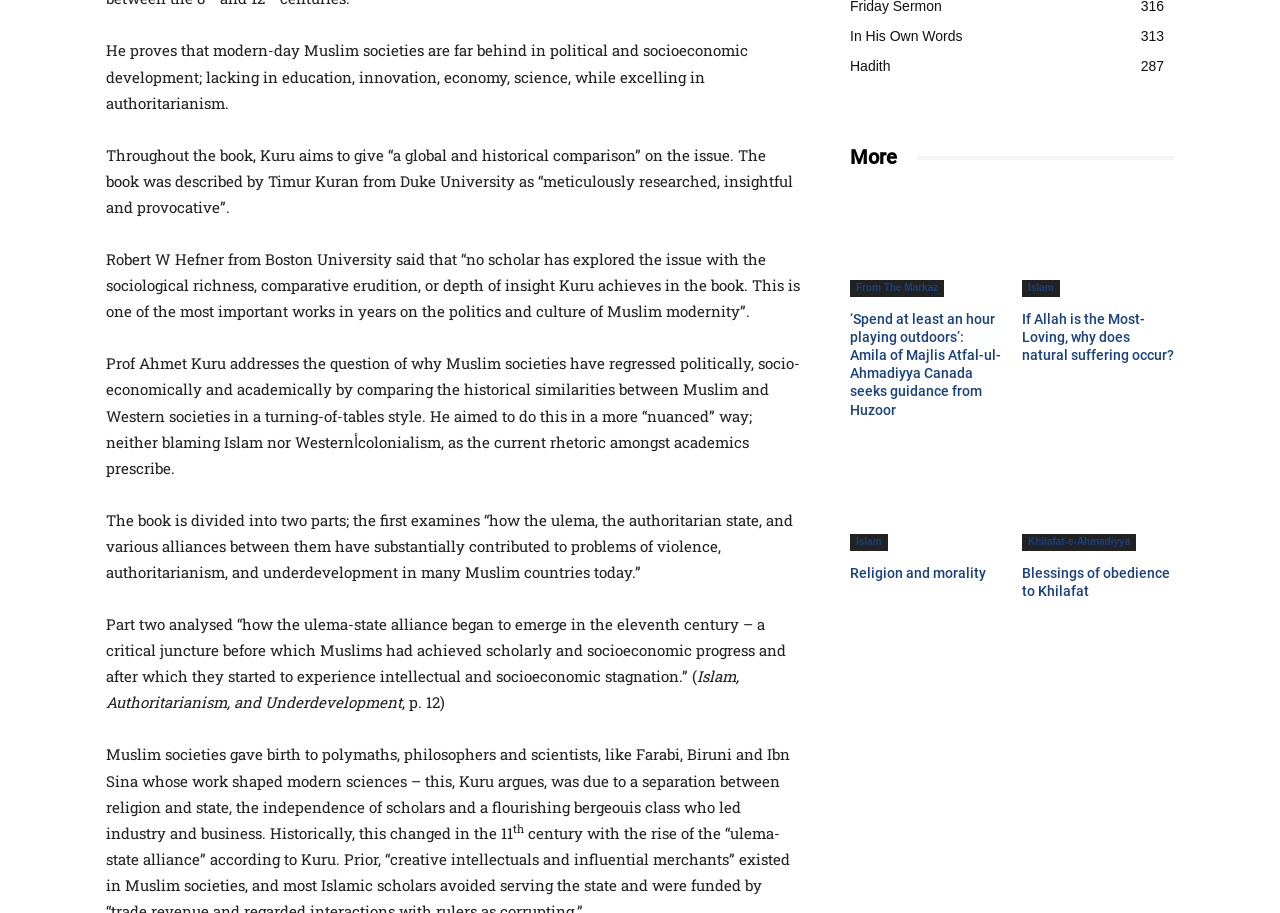What is the main topic of the book?
Please provide a full and detailed response to the question.

The main topic of the book is inferred from the text, which discusses the political, socioeconomic, and academic development of Muslim societies, and compares them to Western societies.